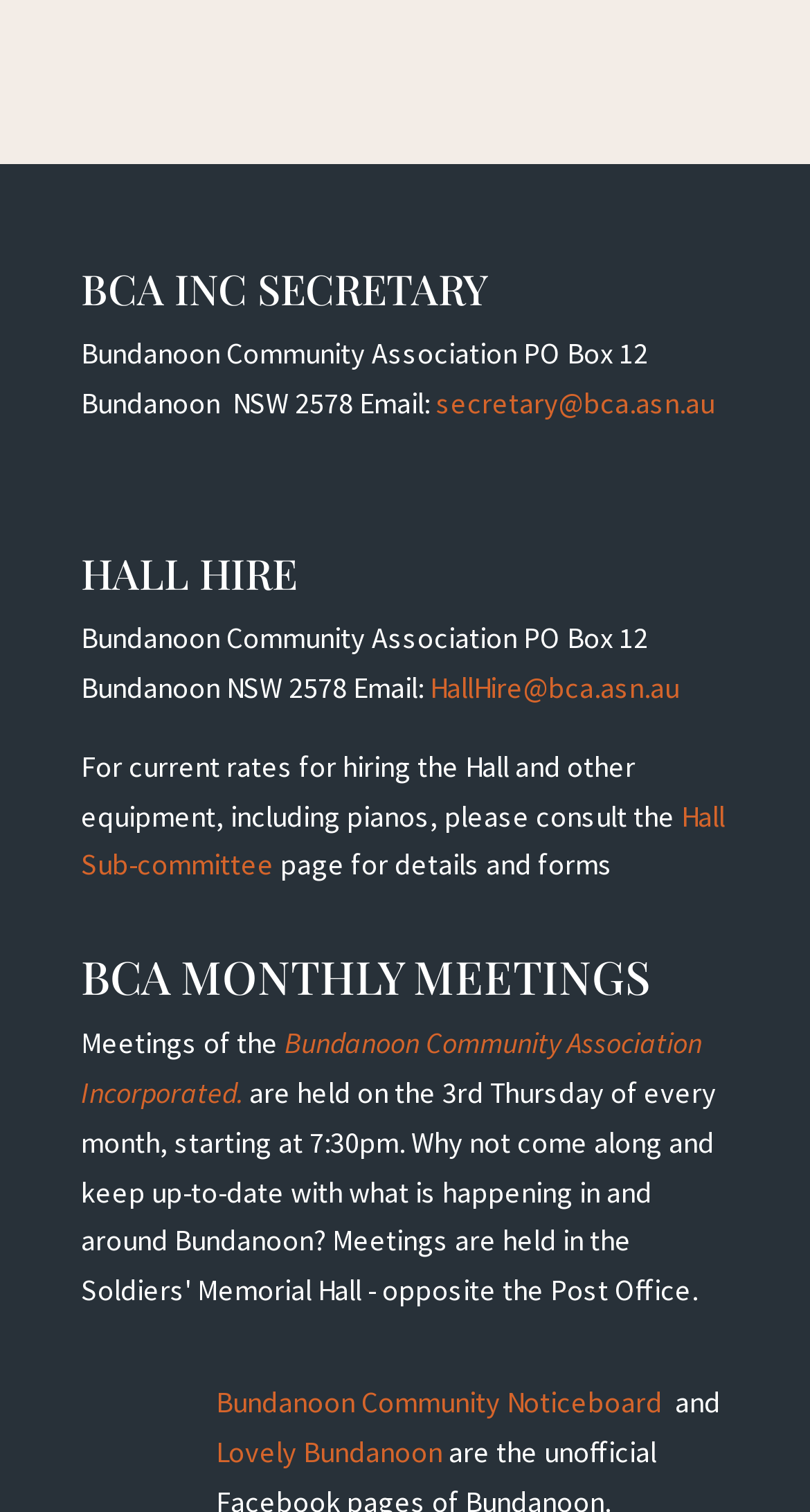Determine the bounding box coordinates of the clickable element to complete this instruction: "Click the 'secretary@bca.asn.au' email link". Provide the coordinates in the format of four float numbers between 0 and 1, [left, top, right, bottom].

[0.538, 0.253, 0.882, 0.278]